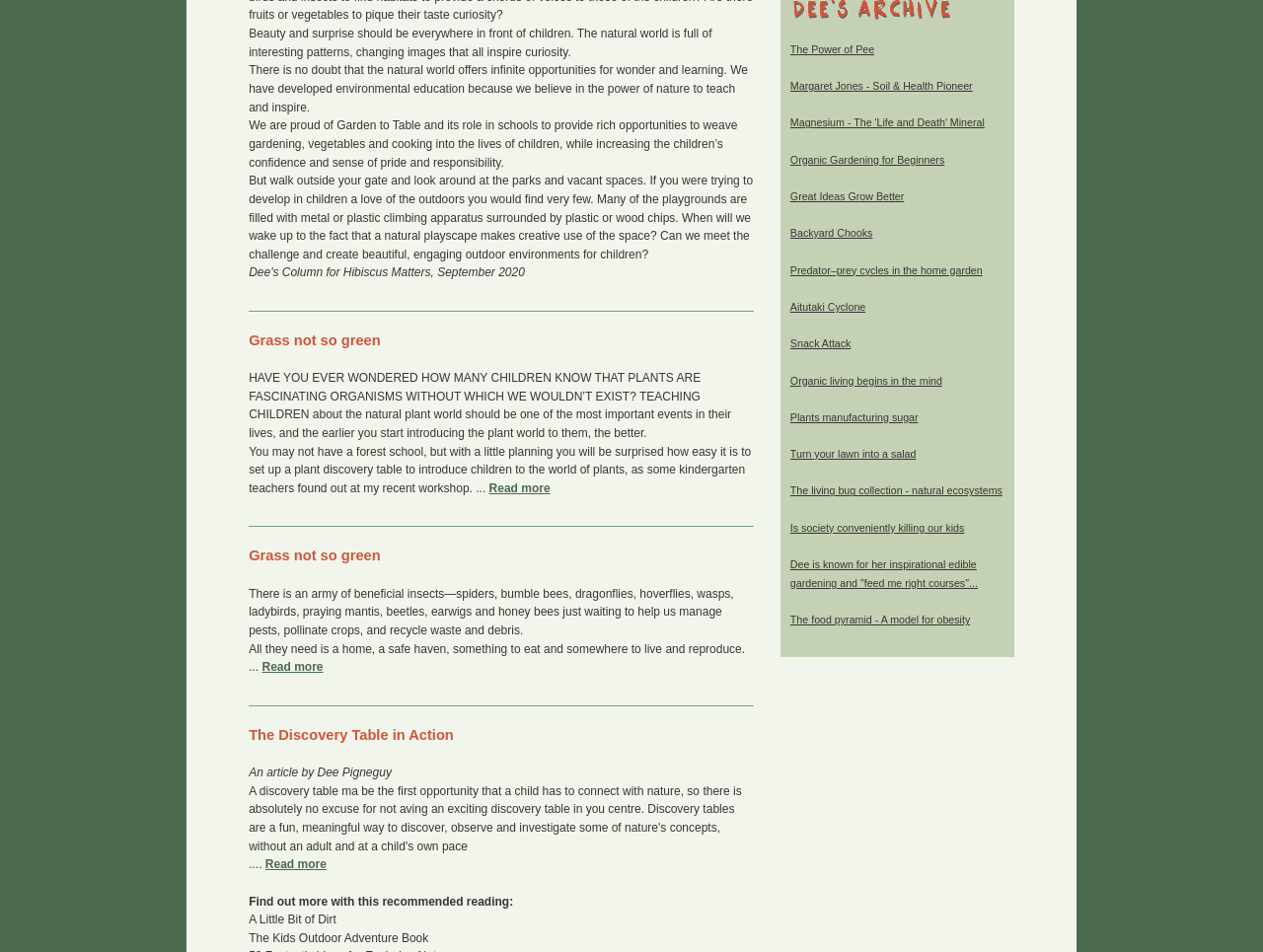Please mark the clickable region by giving the bounding box coordinates needed to complete this instruction: "Find out more about the power of pee".

[0.626, 0.045, 0.692, 0.058]